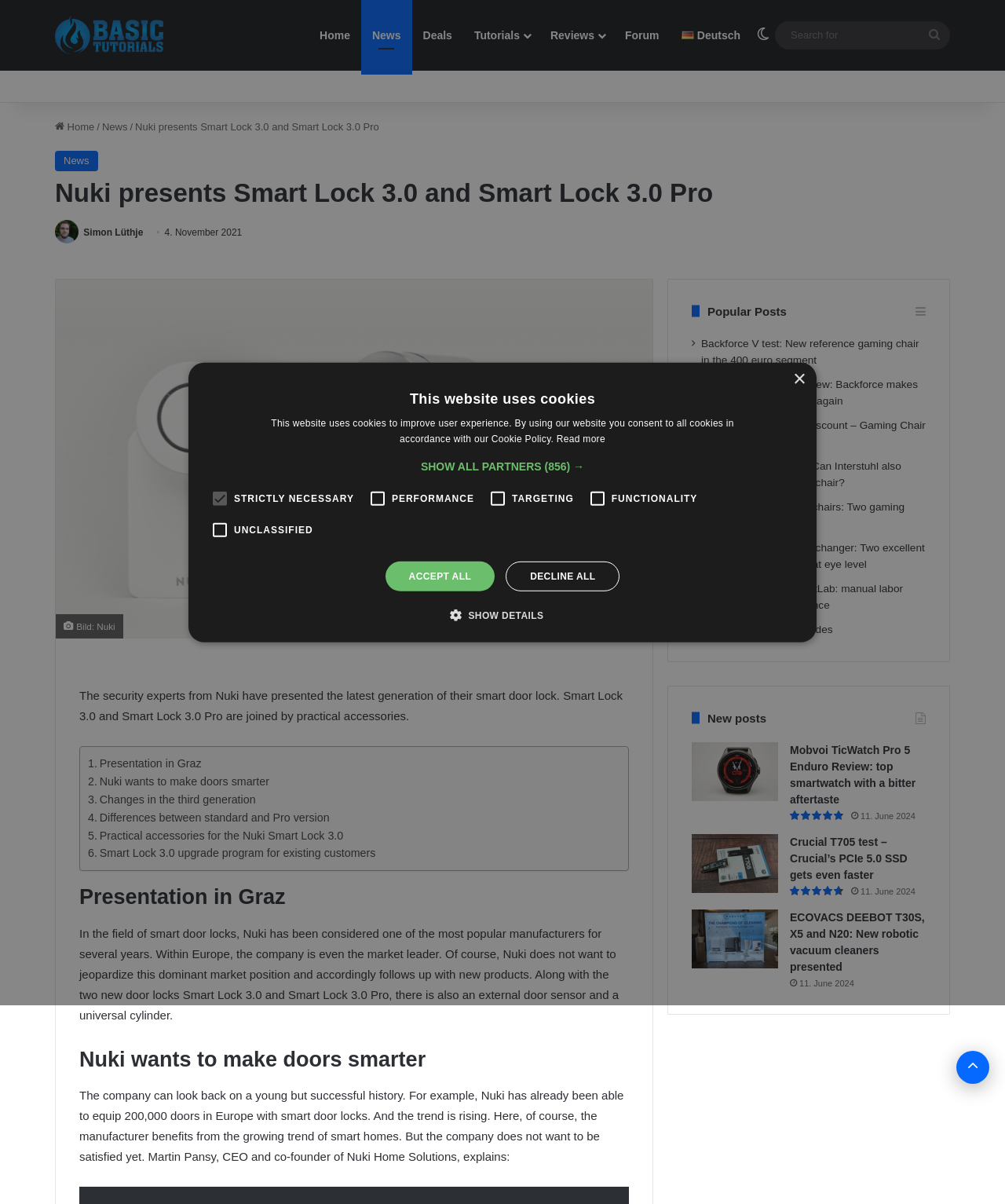Provide a brief response to the question using a single word or phrase: 
What is the purpose of the external door sensor?

Practical accessory